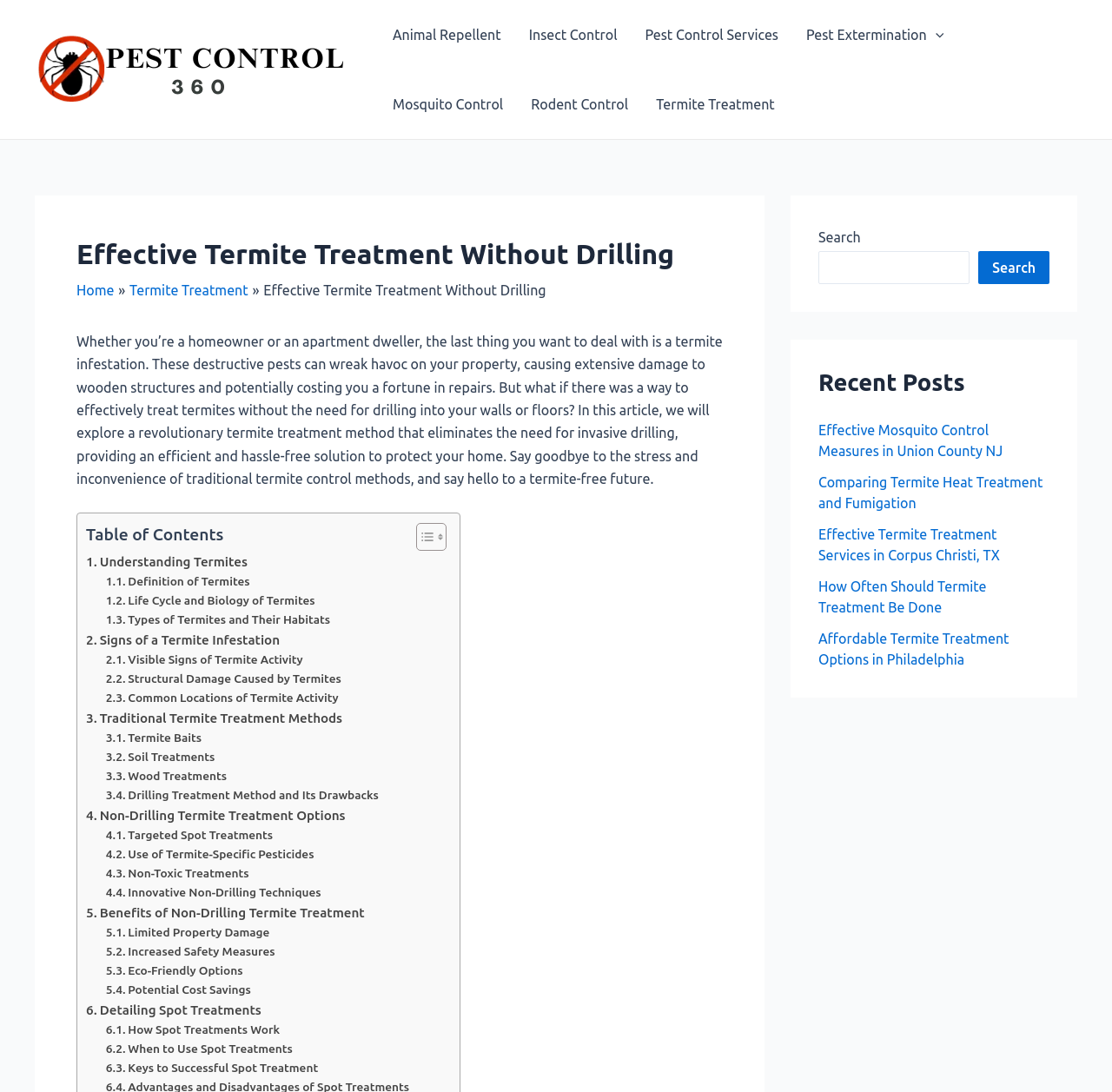For the given element description Benefits of Non-Drilling Termite Treatment, determine the bounding box coordinates of the UI element. The coordinates should follow the format (top-left x, top-left y, bottom-right x, bottom-right y) and be within the range of 0 to 1.

[0.077, 0.826, 0.328, 0.846]